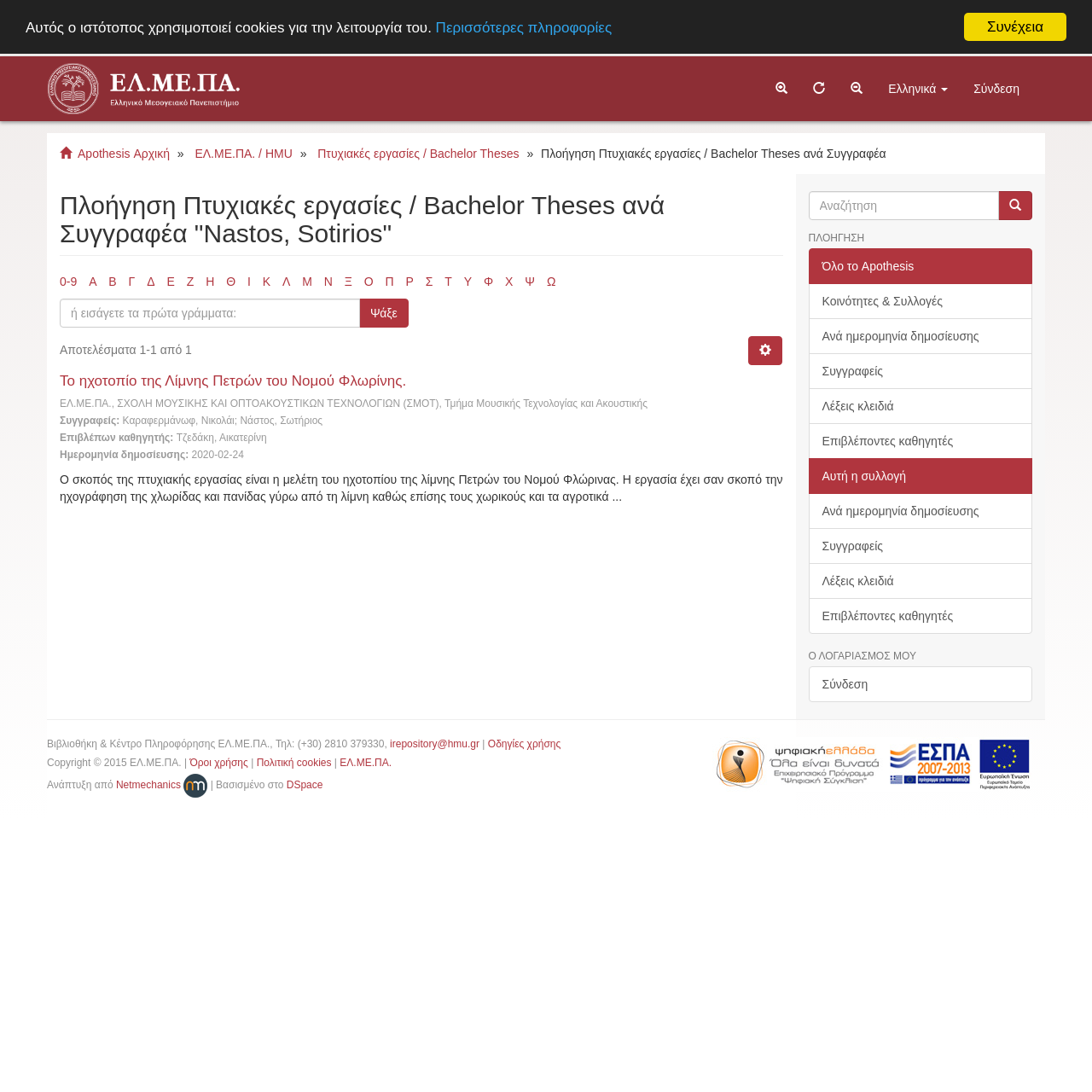Identify the bounding box coordinates of the area you need to click to perform the following instruction: "View the thesis details".

[0.055, 0.342, 0.717, 0.357]